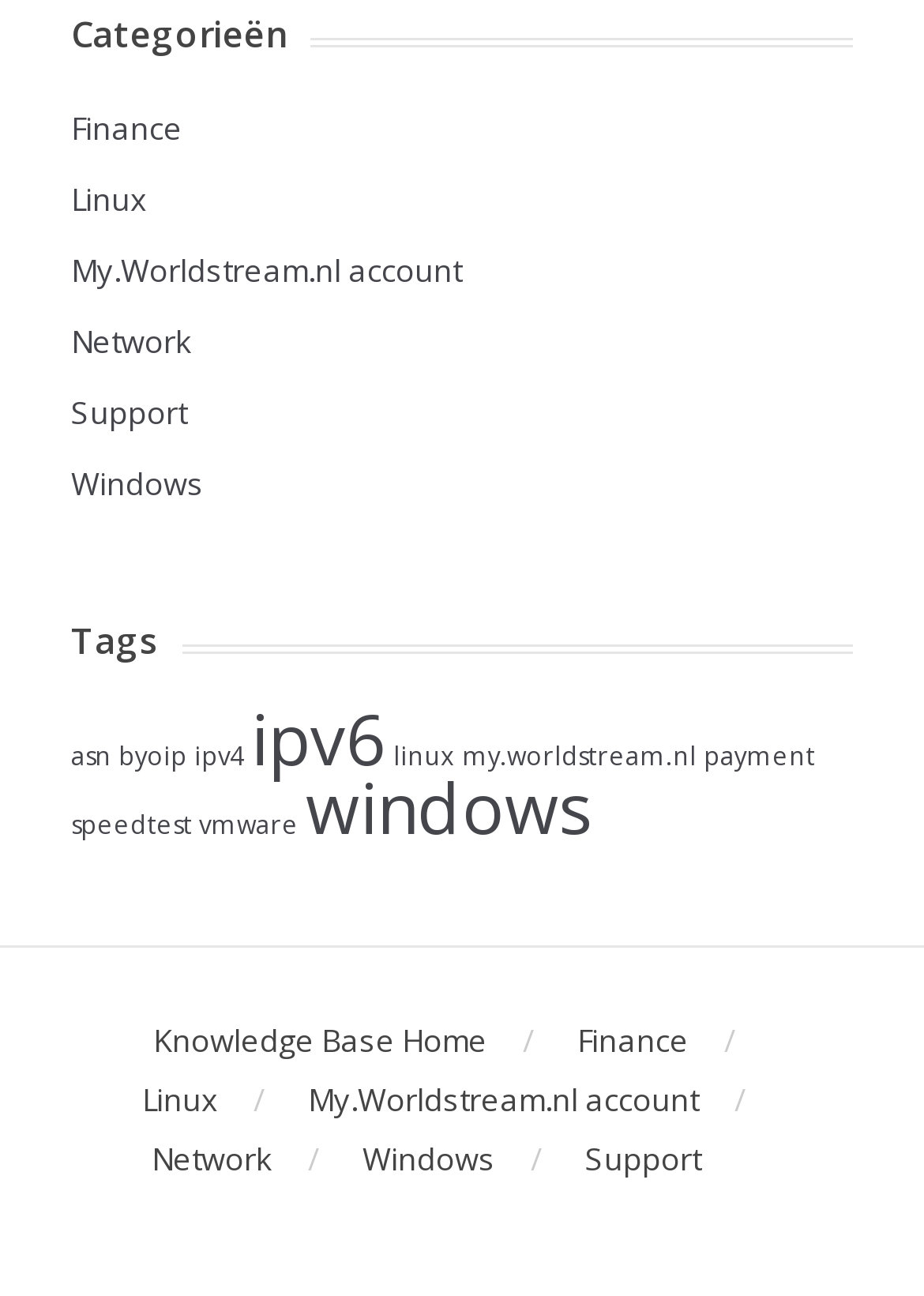Please find the bounding box coordinates of the element that needs to be clicked to perform the following instruction: "Get support". The bounding box coordinates should be four float numbers between 0 and 1, represented as [left, top, right, bottom].

[0.633, 0.878, 0.759, 0.911]